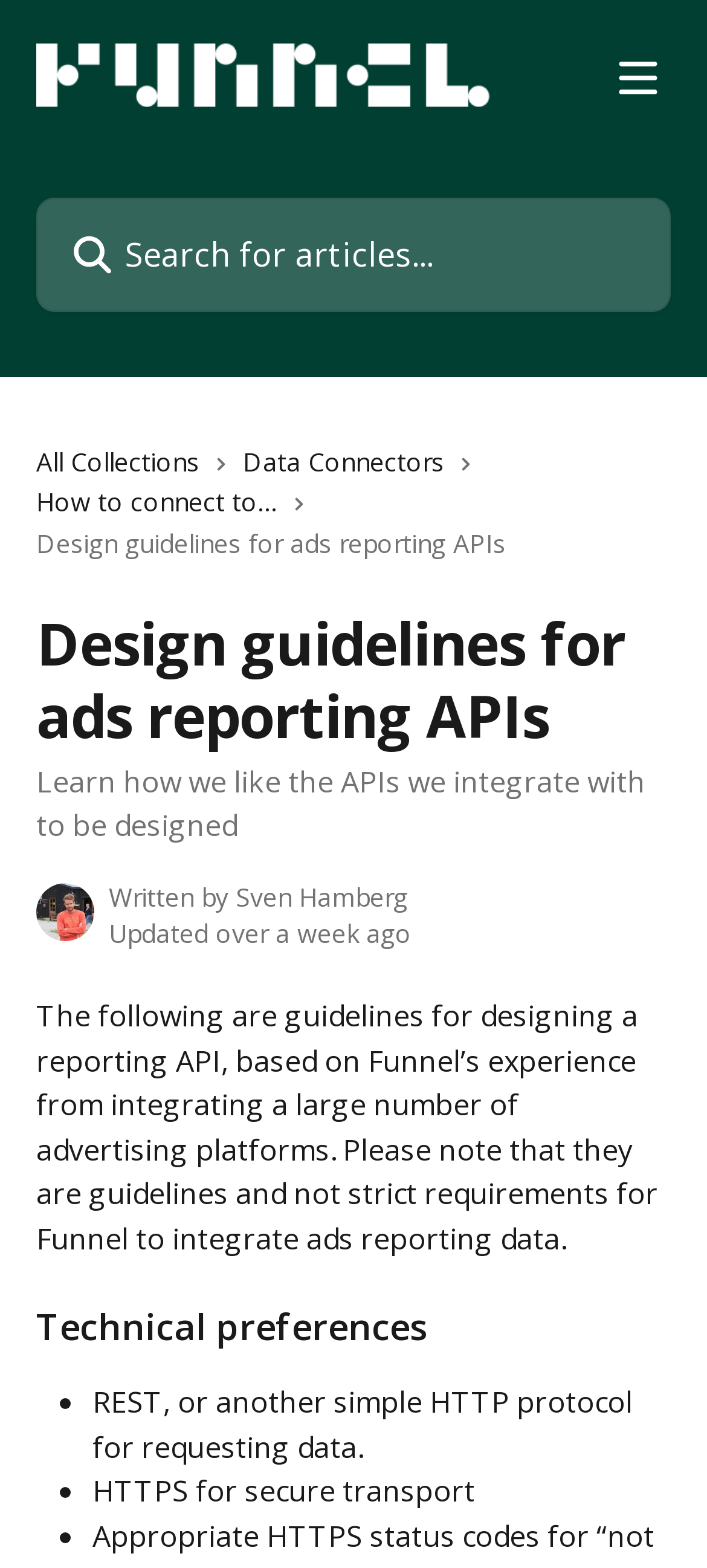Given the webpage screenshot and the description, determine the bounding box coordinates (top-left x, top-left y, bottom-right x, bottom-right y) that define the location of the UI element matching this description: How to connect to…

[0.051, 0.308, 0.413, 0.334]